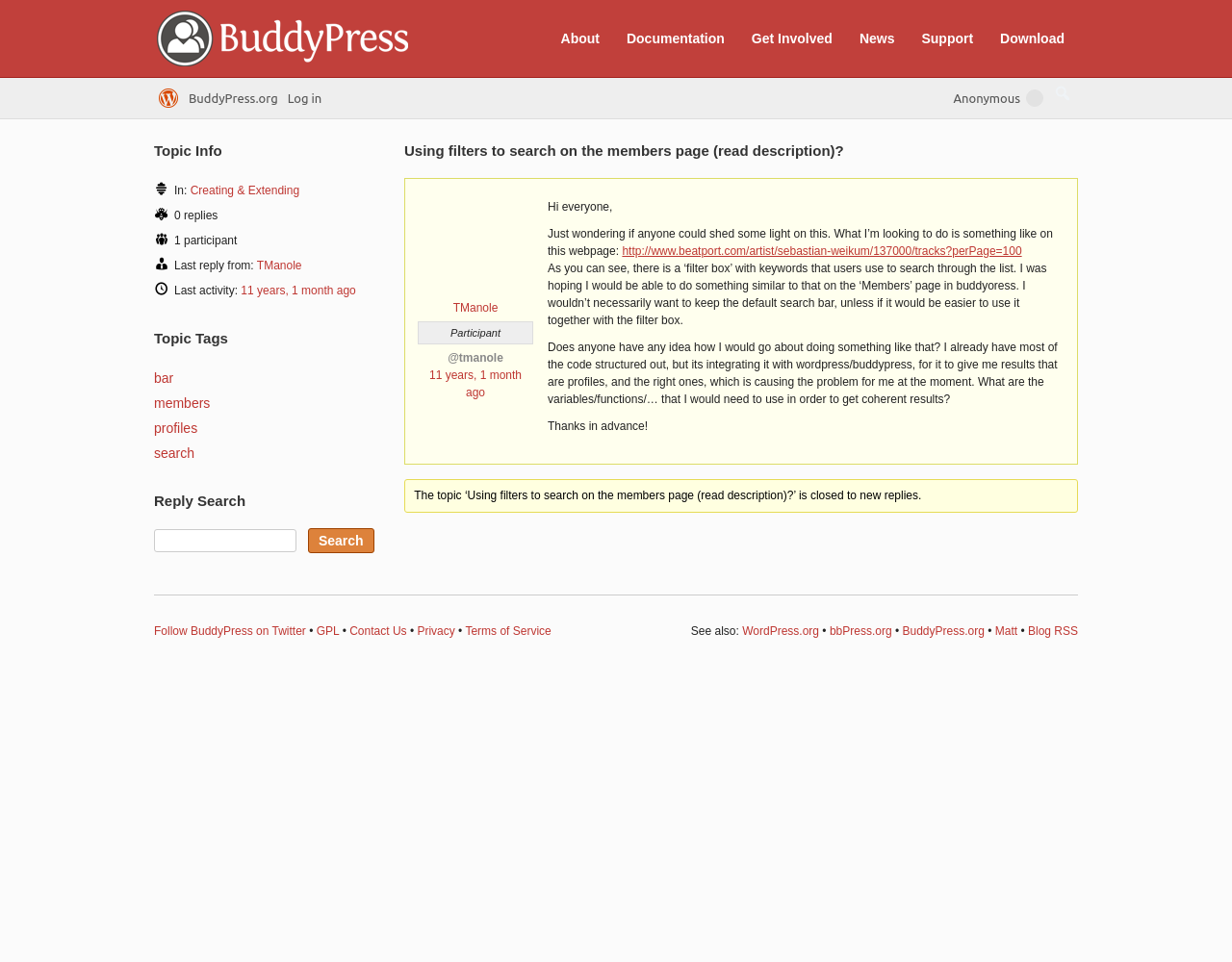Please specify the bounding box coordinates of the clickable region to carry out the following instruction: "Click on the 'Support' link". The coordinates should be four float numbers between 0 and 1, in the format [left, top, right, bottom].

[0.739, 0.026, 0.799, 0.054]